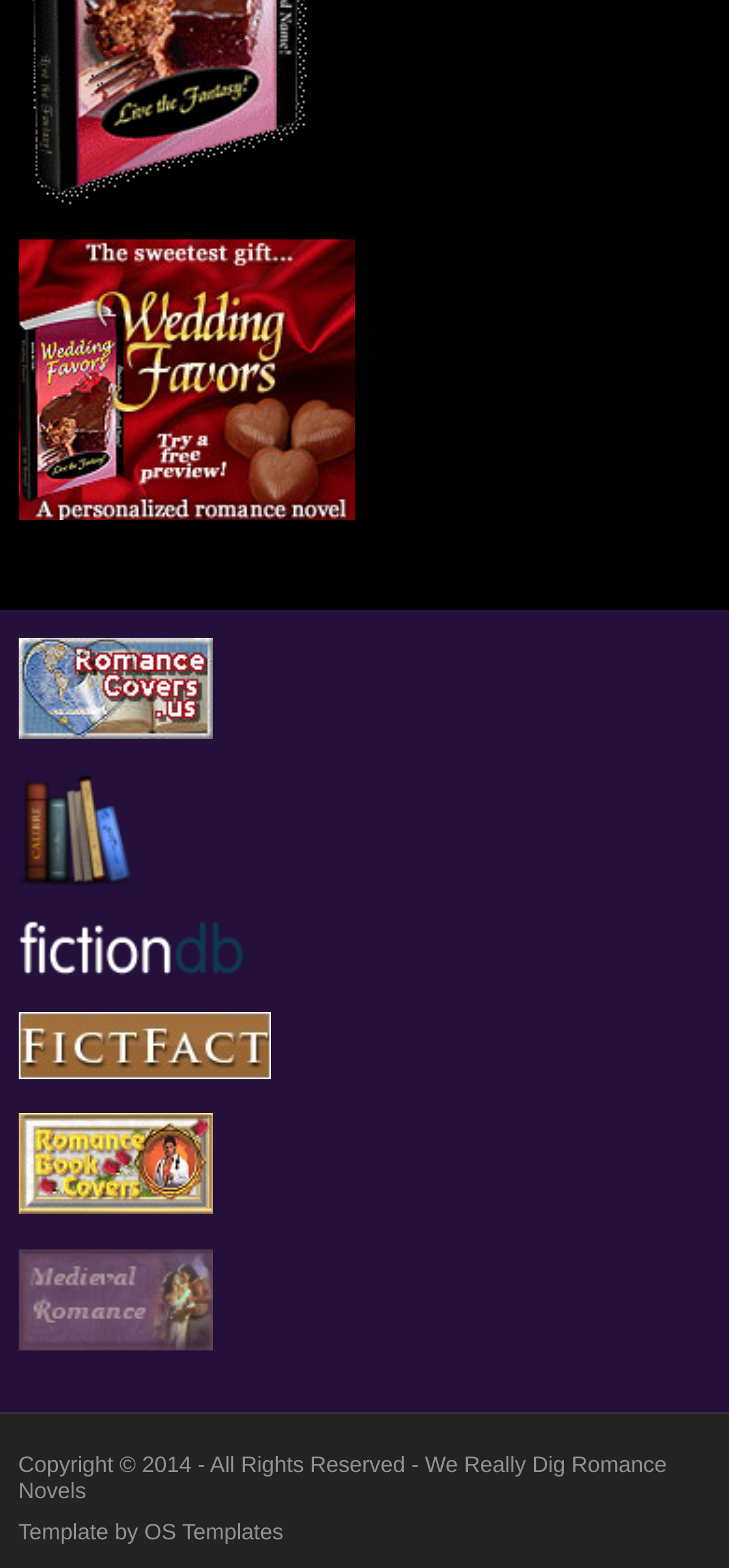How many links are on the webpage?
Based on the screenshot, respond with a single word or phrase.

8